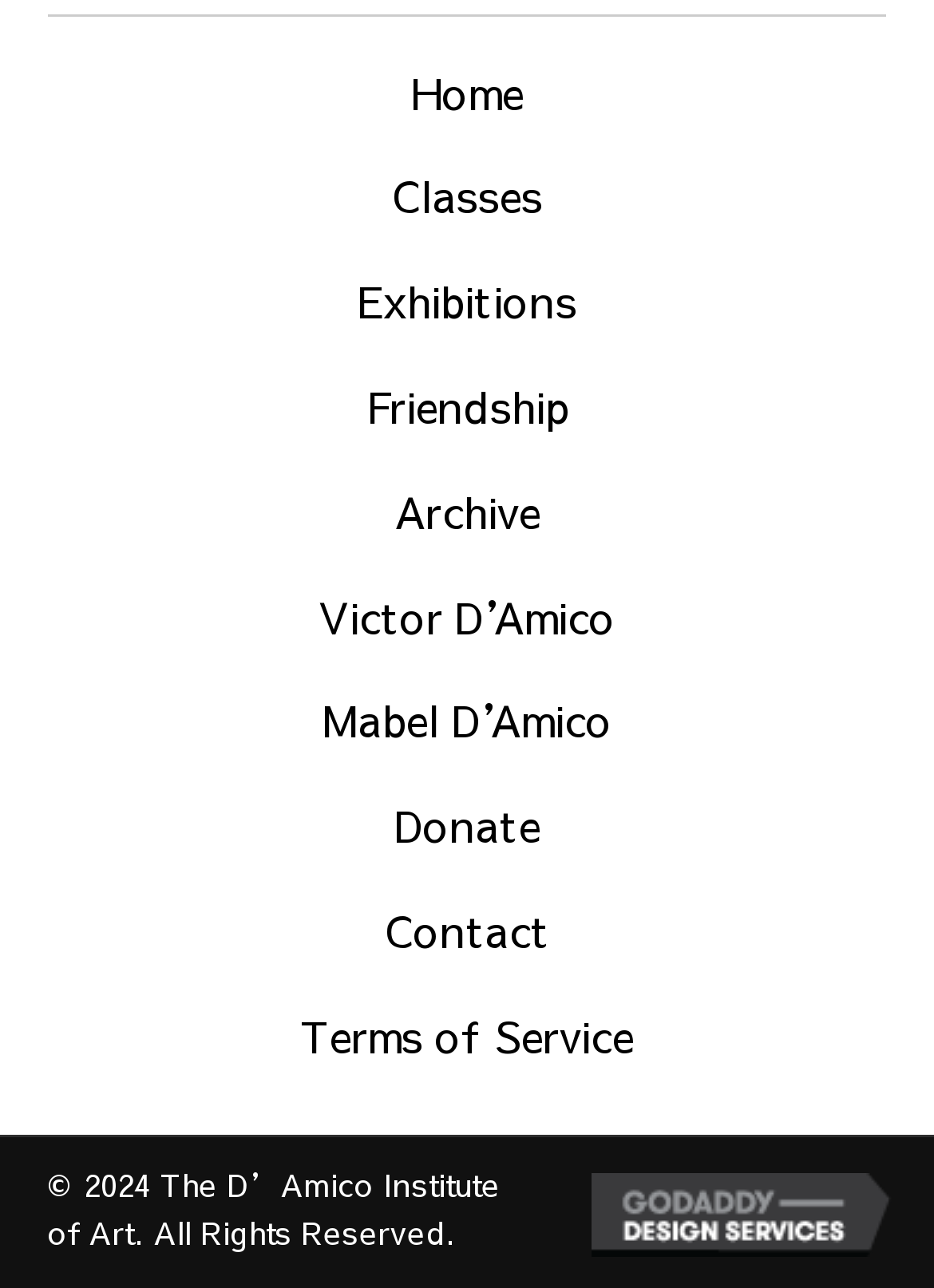Answer the following in one word or a short phrase: 
How many navigation links are there?

11